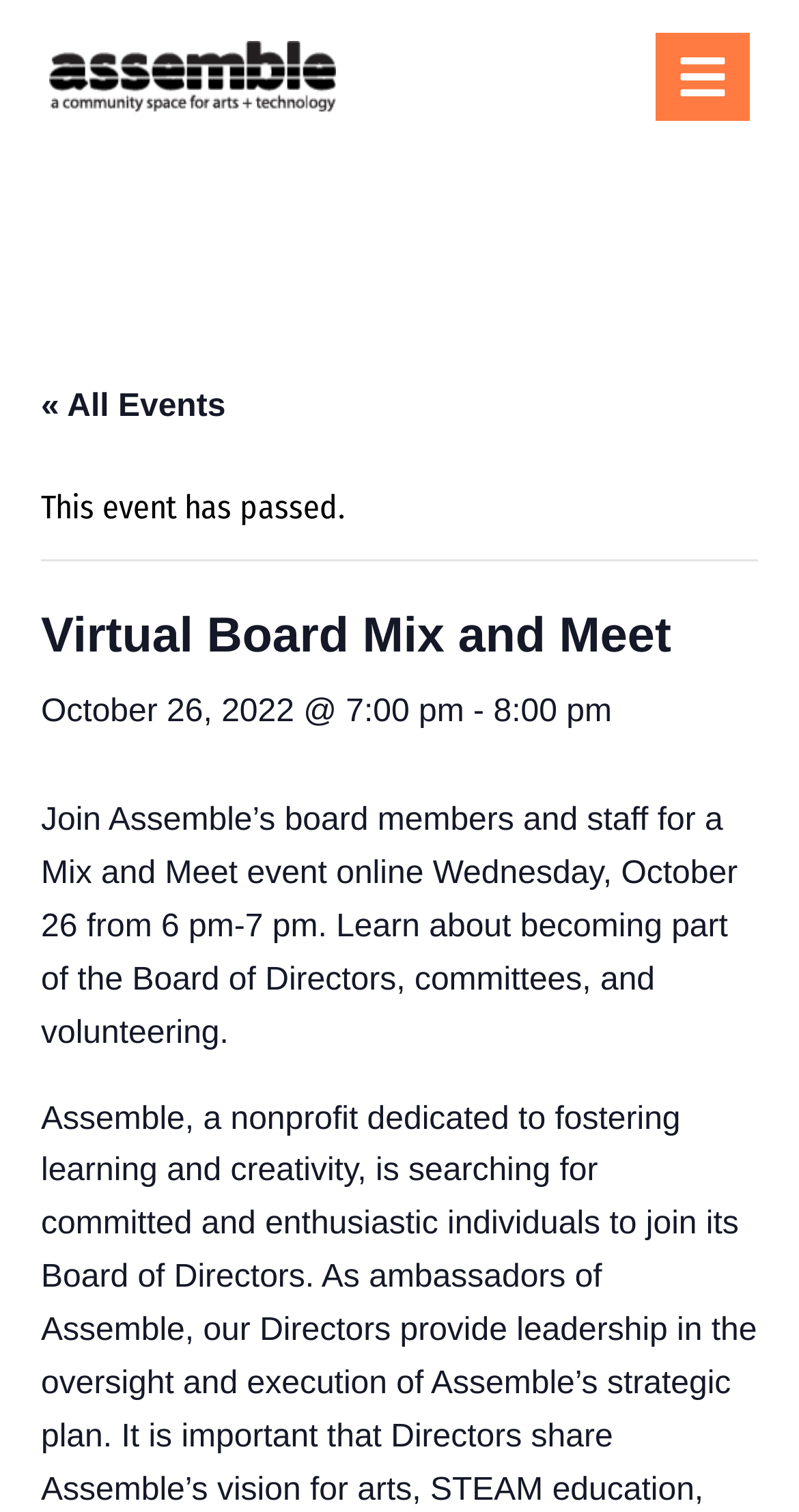Can you find and provide the title of the webpage?

Virtual Board Mix and Meet